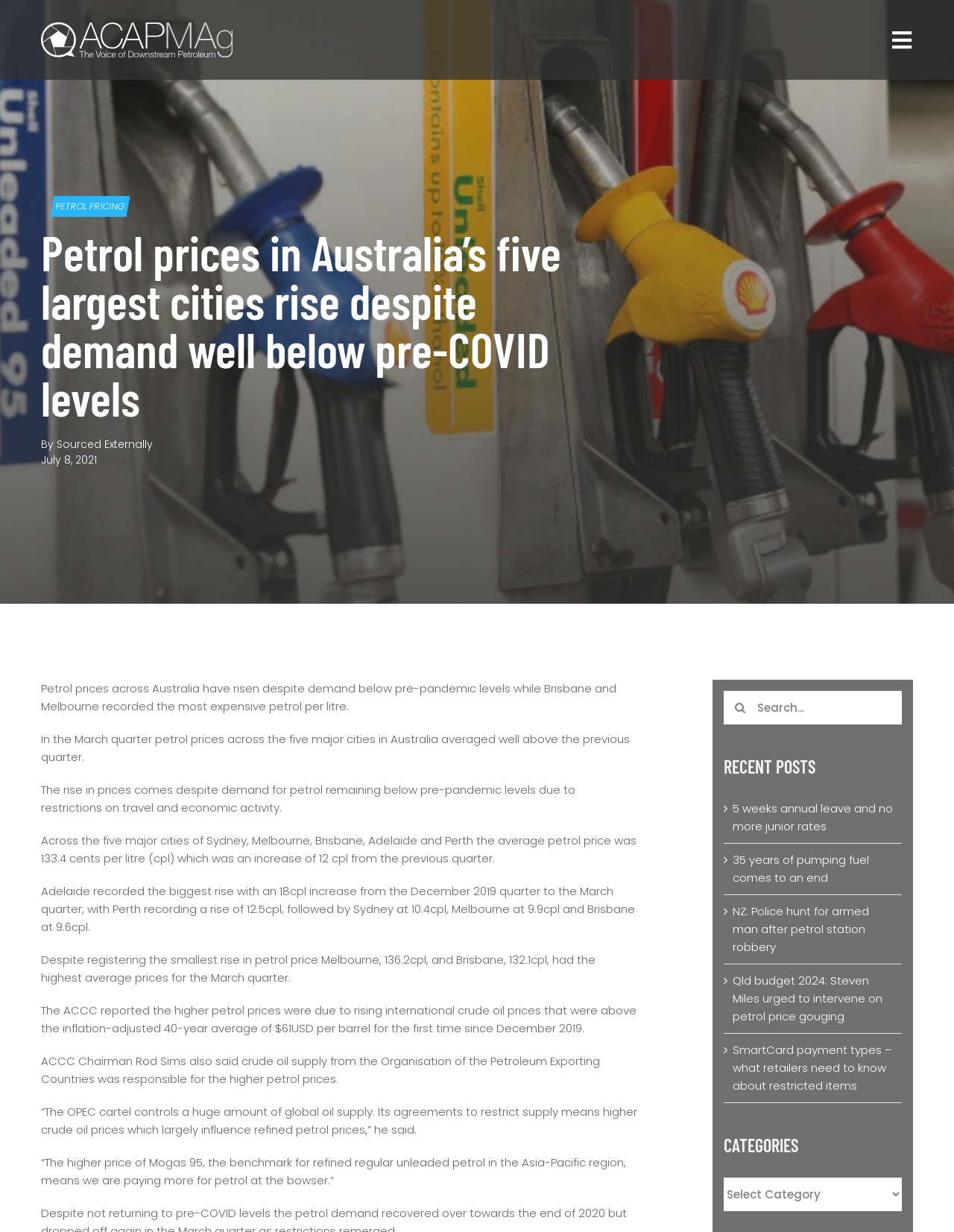What is the average petrol price in the five major cities in Australia?
Based on the screenshot, provide your answer in one word or phrase.

133.4 cents per litre